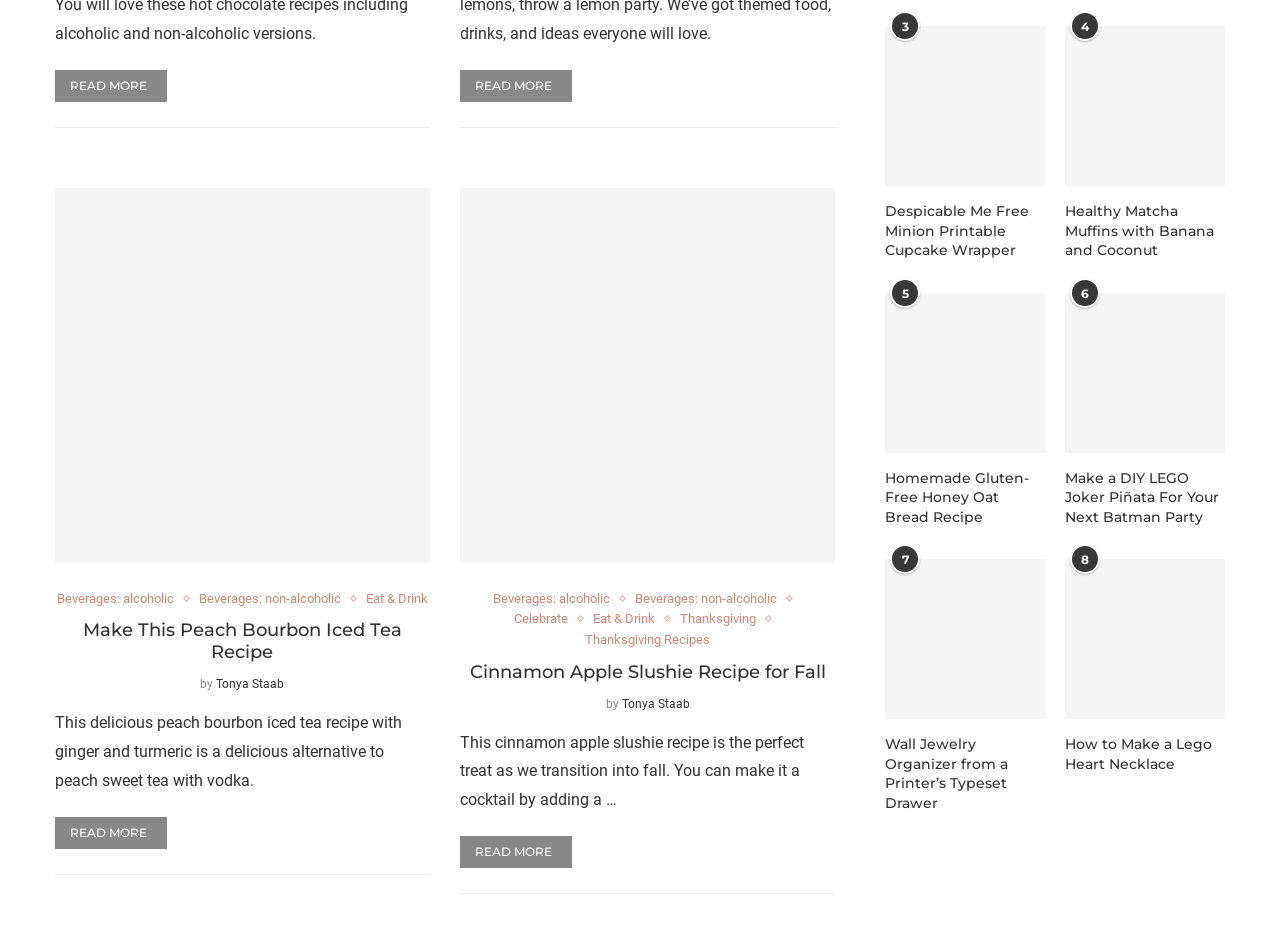Determine the bounding box for the HTML element described here: "Eat & Drink". The coordinates should be given as [left, top, right, bottom] with each number being a float between 0 and 1.

[0.286, 0.637, 0.334, 0.653]